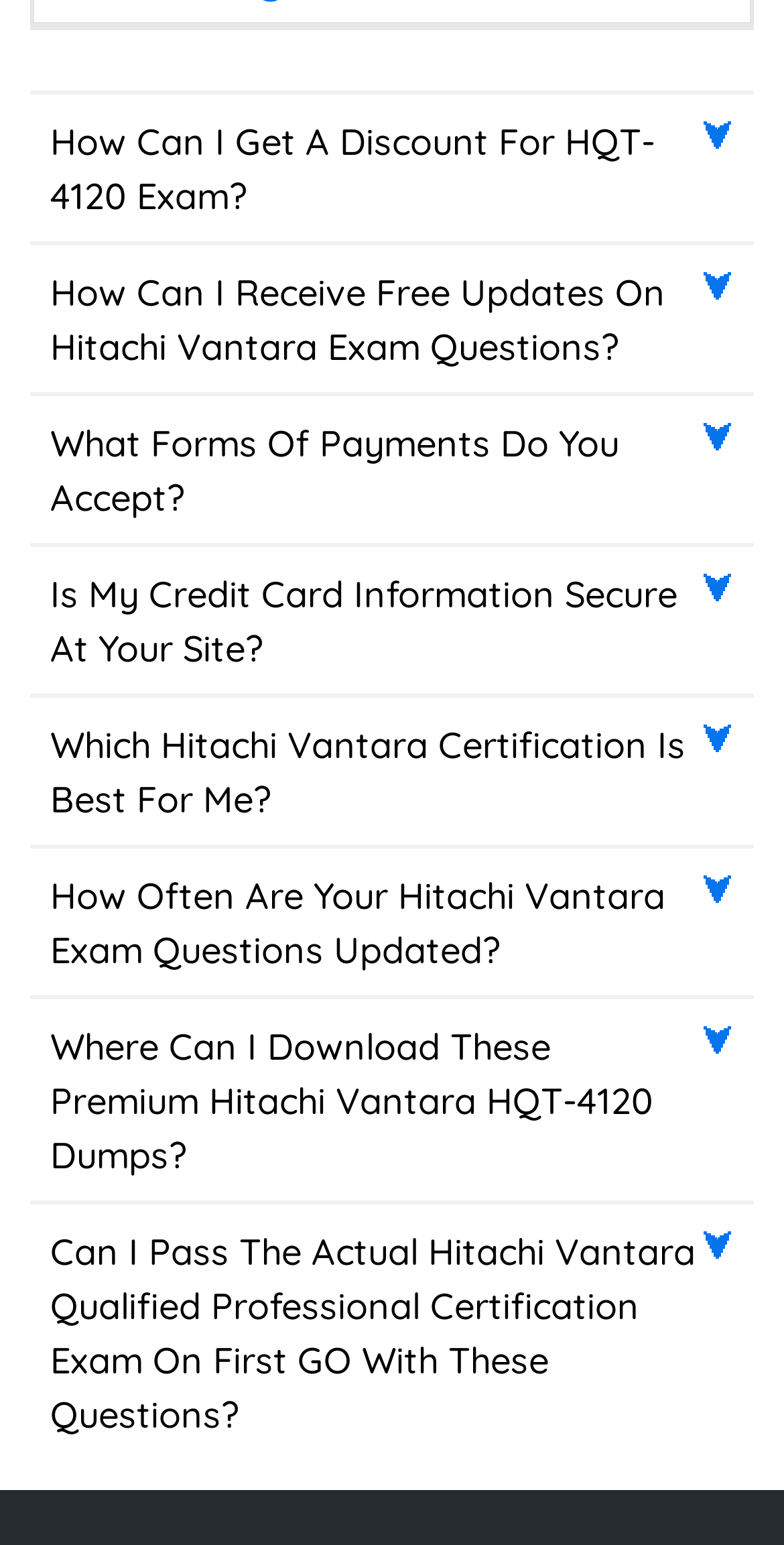What is the topic of the first FAQ?
Please answer the question with as much detail and depth as you can.

I looked at the OCR text of the first link element, which is 'How Can I Get A Discount For HQT-4120 Exam? ⮟'.